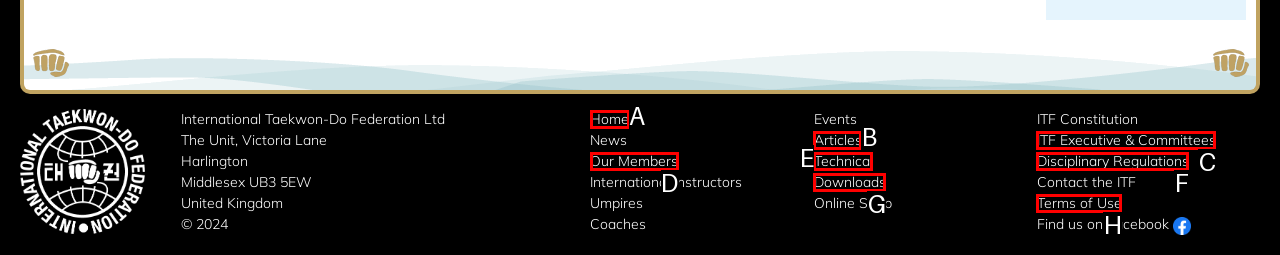Which UI element corresponds to this description: ITF Executive & Committees
Reply with the letter of the correct option.

C